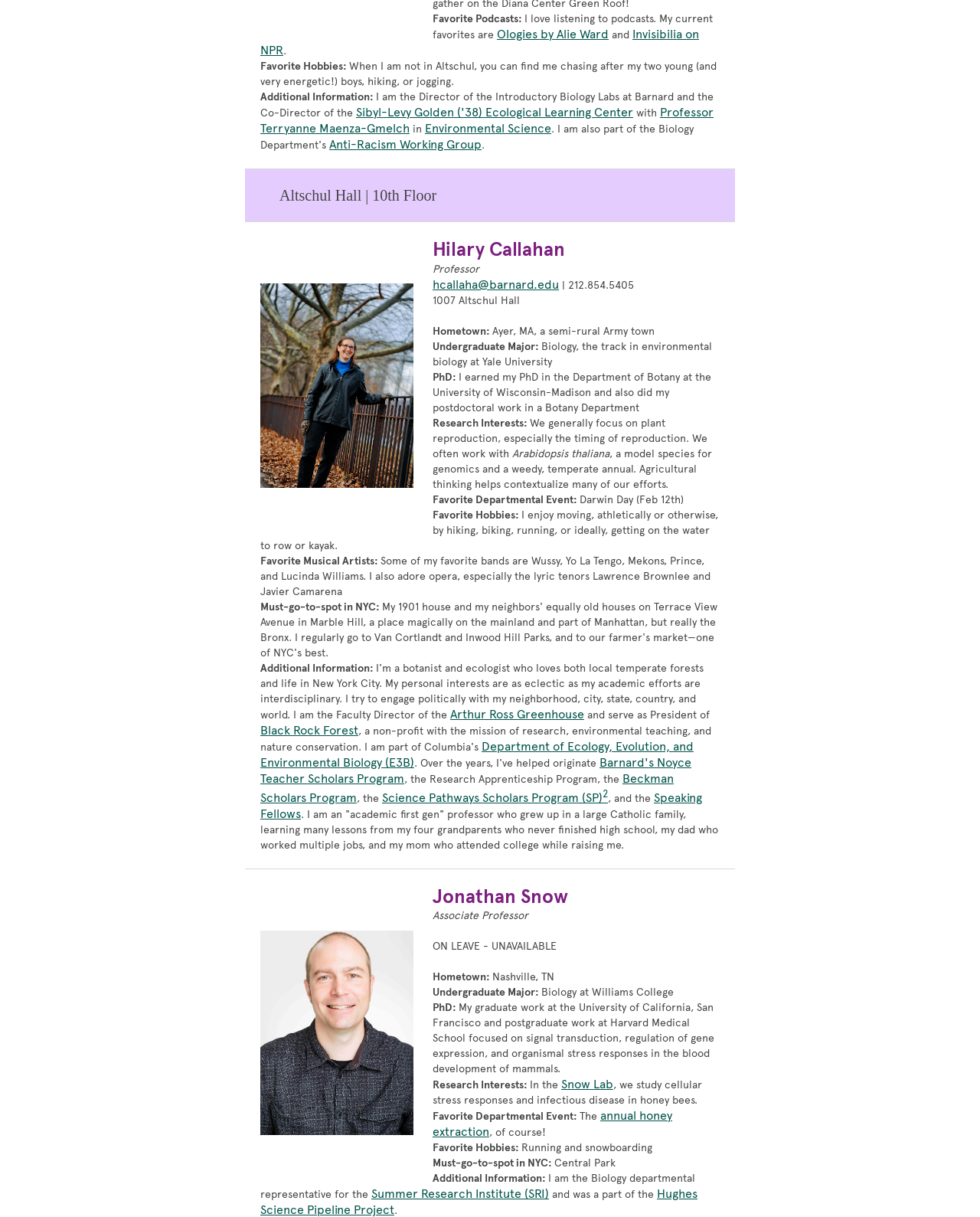Locate the bounding box coordinates of the clickable part needed for the task: "Contact Professor Hilary Callahan via email".

[0.441, 0.228, 0.57, 0.24]